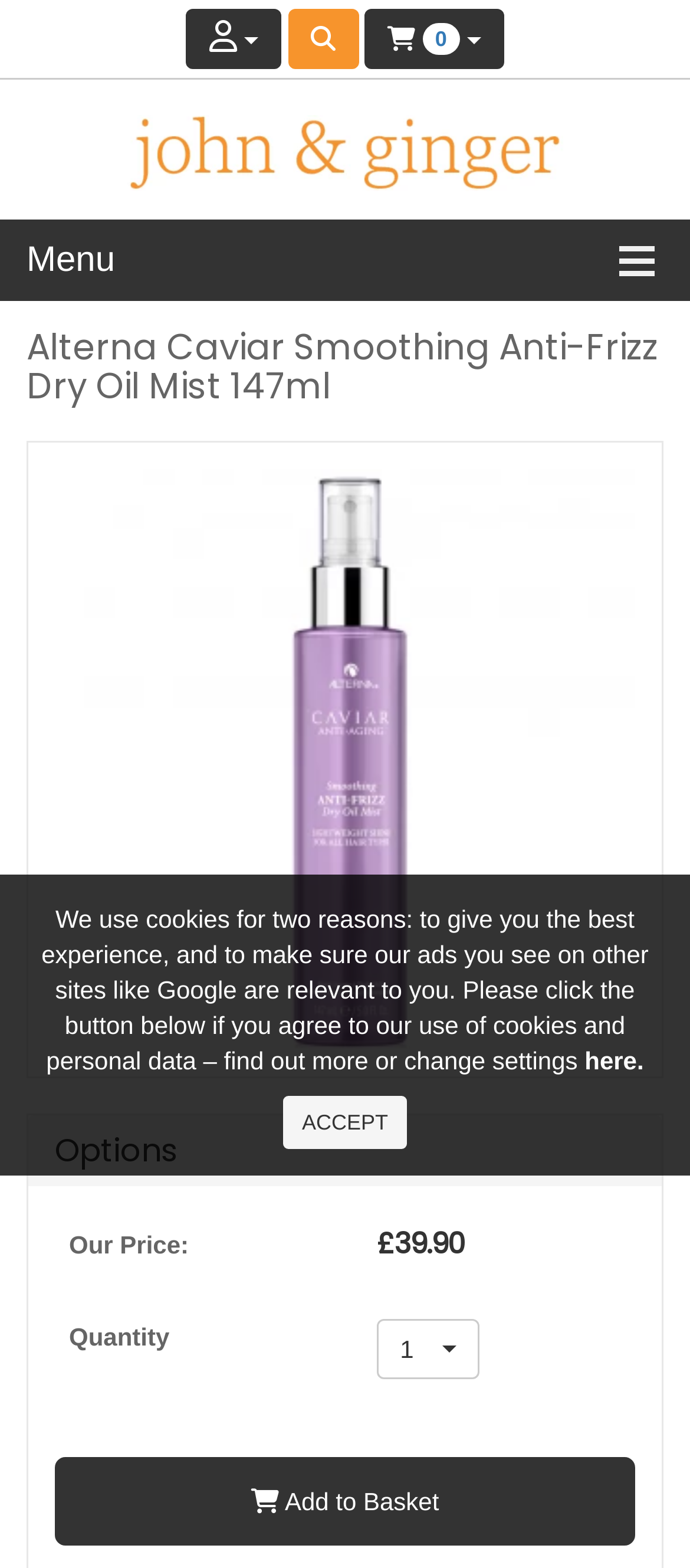Find and extract the text of the primary heading on the webpage.

Alterna Caviar Smoothing Anti-Frizz Dry Oil Mist 147ml